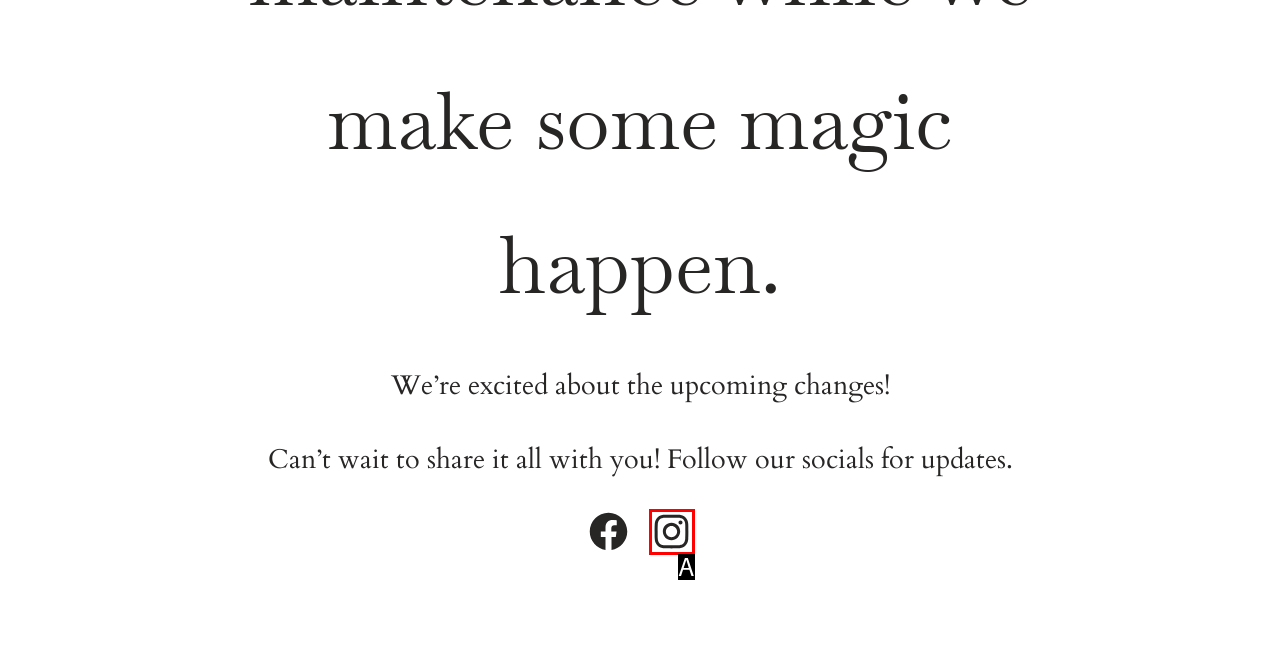Identify the UI element that best fits the description: Instagram
Respond with the letter representing the correct option.

A